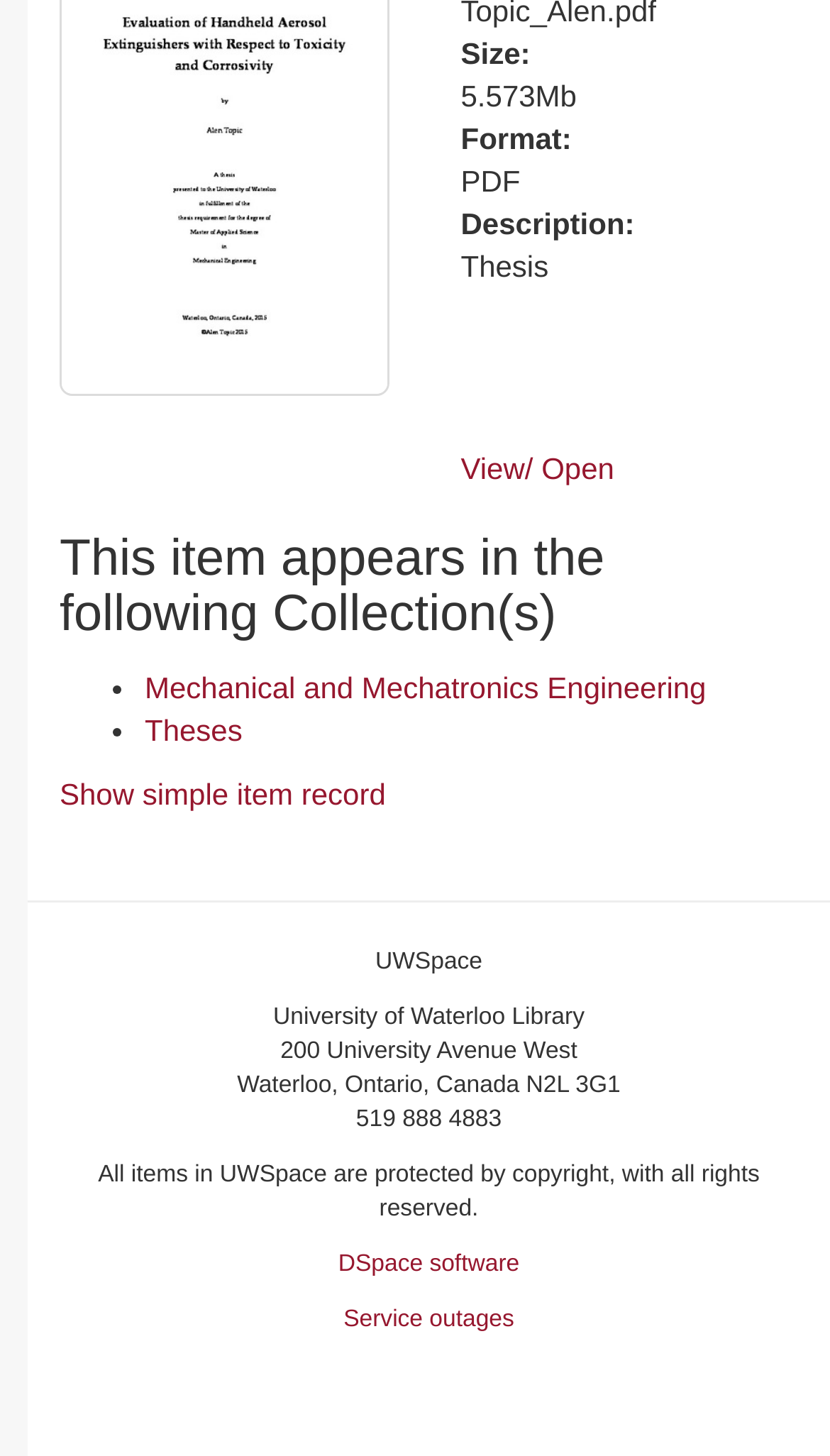What is the phone number of the library?
Can you give a detailed and elaborate answer to the question?

The phone number of the library can be found at the bottom of the webpage, where it is stated as '519 888 4883'.